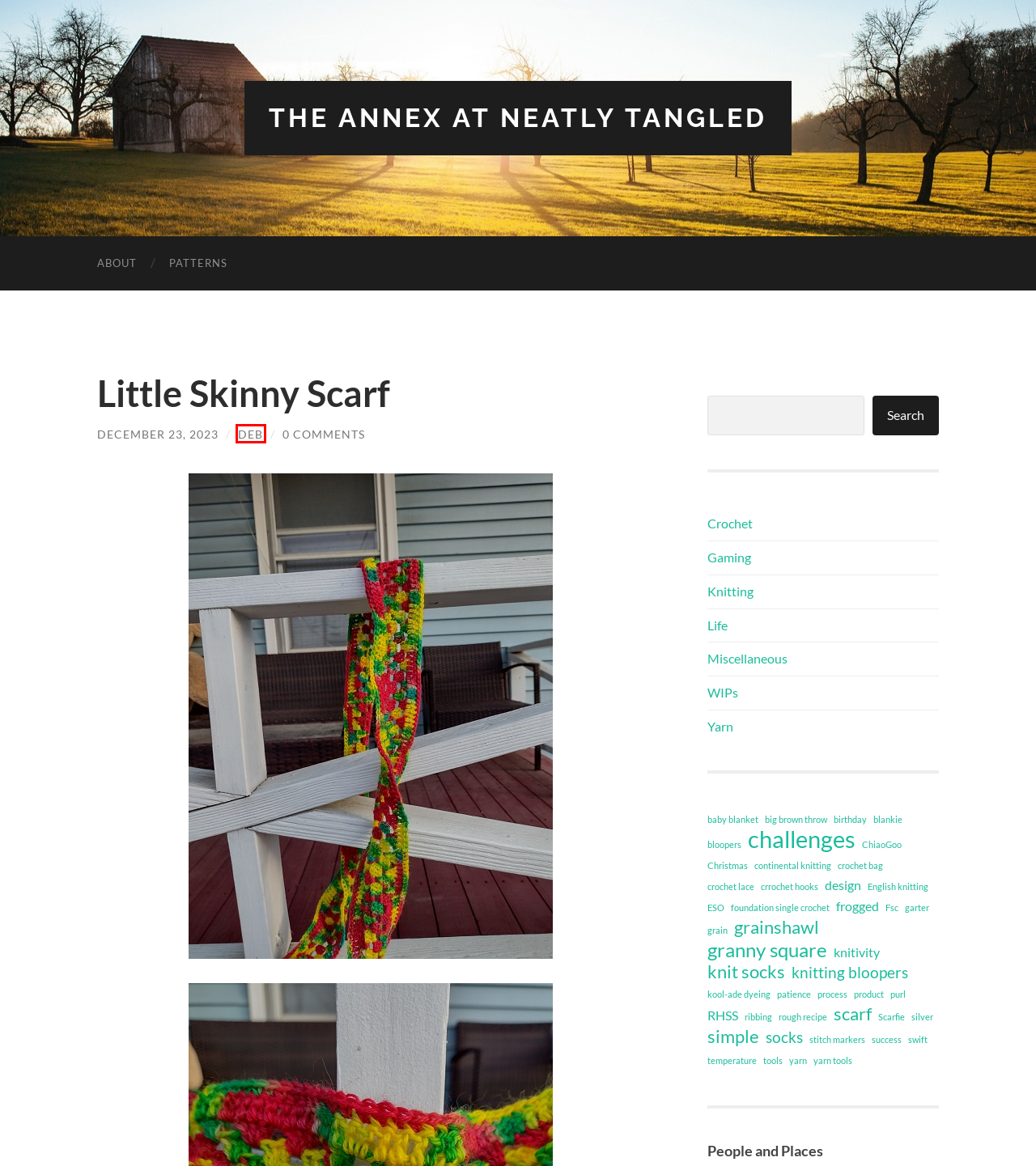Please examine the screenshot provided, which contains a red bounding box around a UI element. Select the webpage description that most accurately describes the new page displayed after clicking the highlighted element. Here are the candidates:
A. Deb – The Annex at Neatly Tangled
B. challenges – The Annex at Neatly Tangled
C. success – The Annex at Neatly Tangled
D. Knitting – The Annex at Neatly Tangled
E. Patterns – The Annex at Neatly Tangled
F. Scarfie – The Annex at Neatly Tangled
G. bloopers – The Annex at Neatly Tangled
H. knit socks – The Annex at Neatly Tangled

A